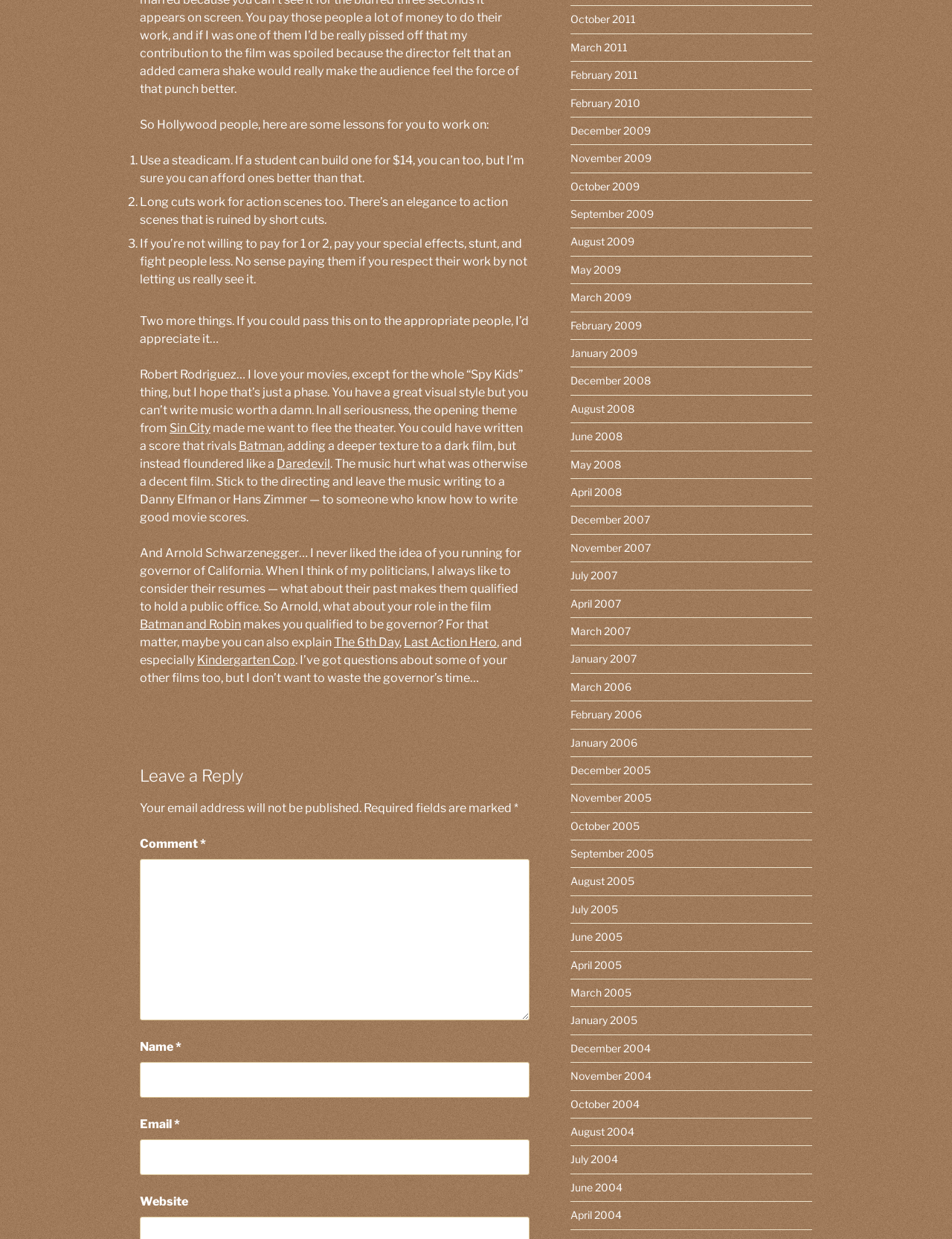What is the topic of the webpage?
Examine the screenshot and reply with a single word or phrase.

Film industry